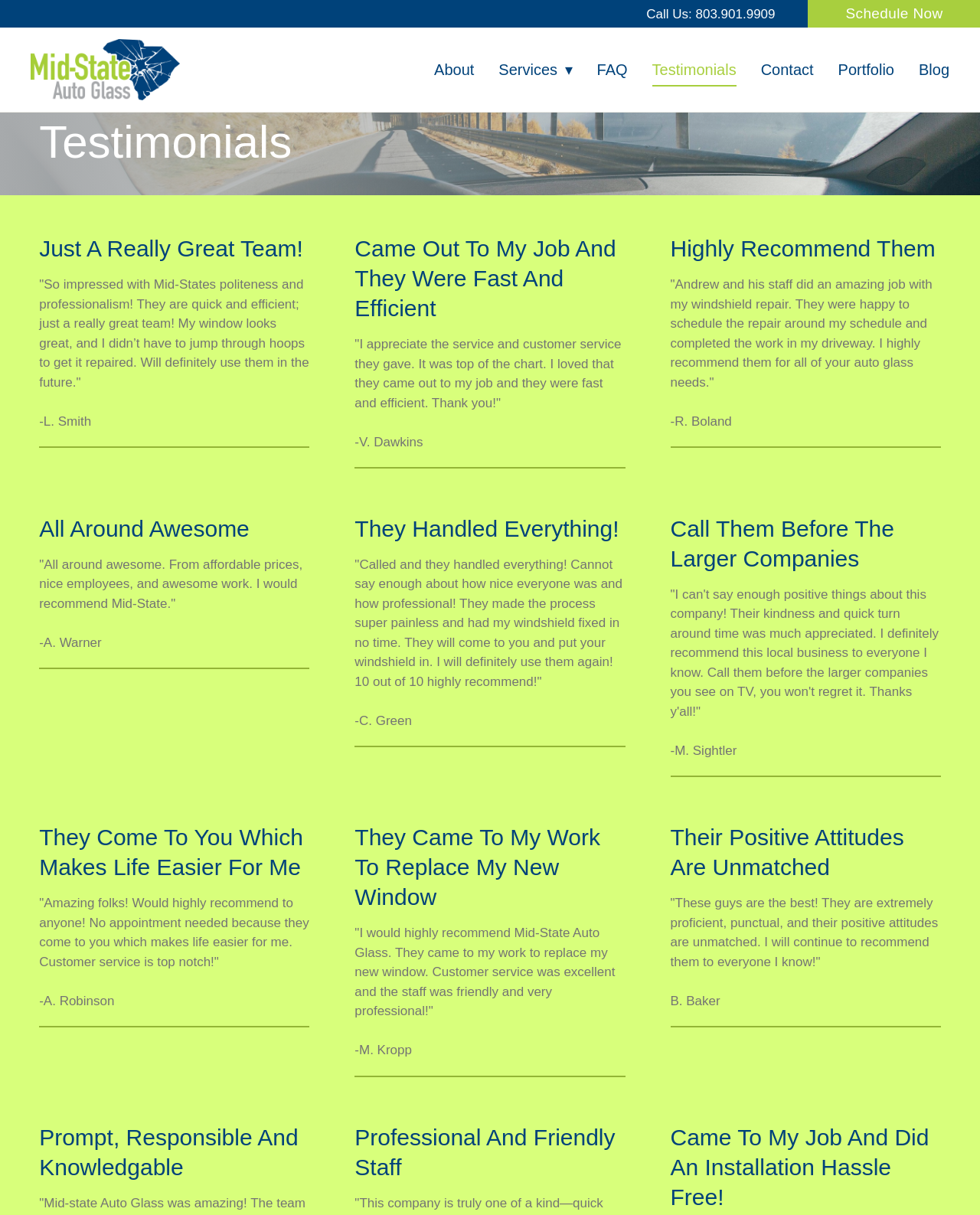Identify the bounding box coordinates for the region of the element that should be clicked to carry out the instruction: "Call the phone number". The bounding box coordinates should be four float numbers between 0 and 1, i.e., [left, top, right, bottom].

[0.66, 0.006, 0.791, 0.018]